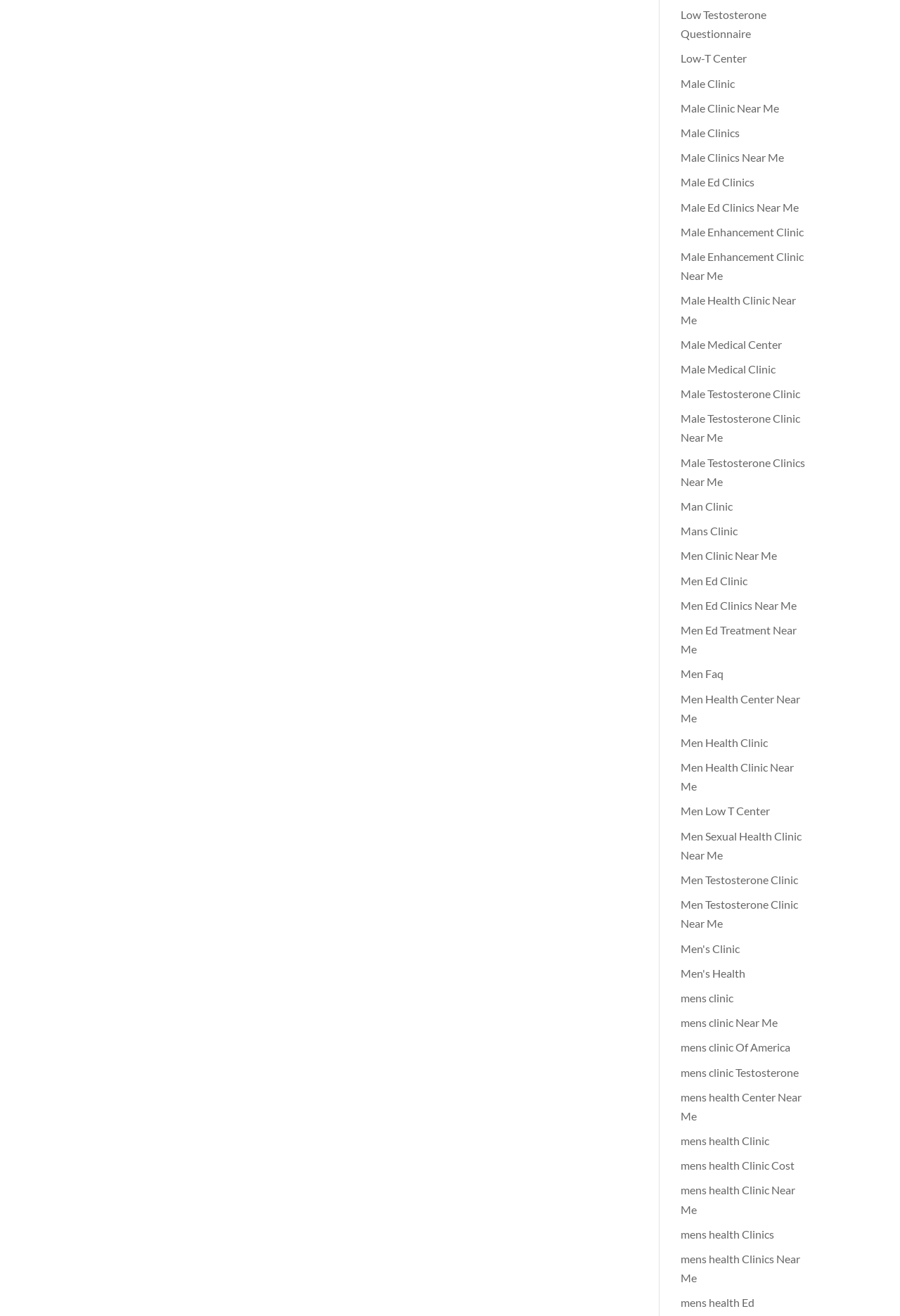Please identify the bounding box coordinates of the area that needs to be clicked to follow this instruction: "Click on Low Testosterone Questionnaire".

[0.756, 0.006, 0.852, 0.031]